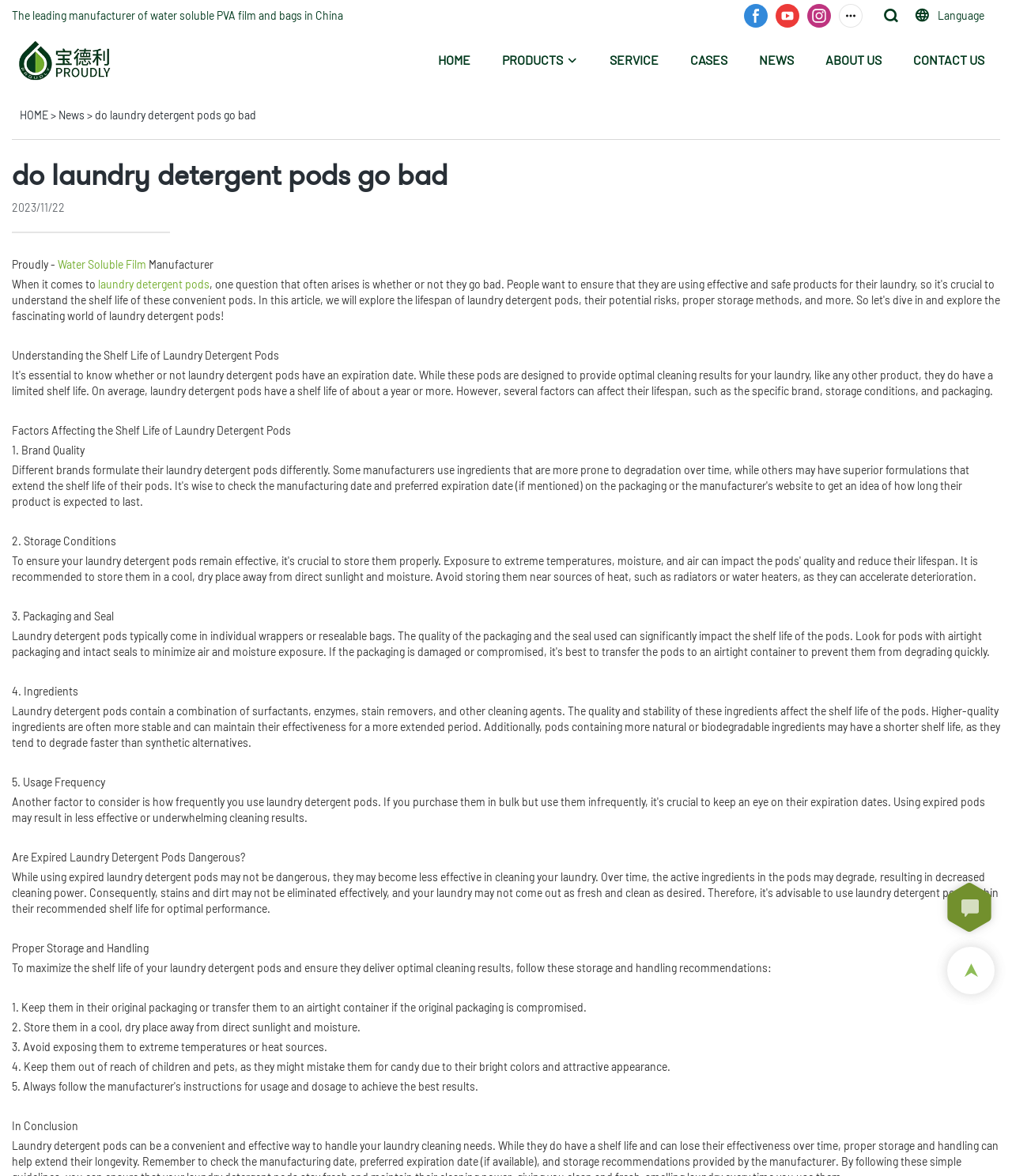Determine the bounding box coordinates for the region that must be clicked to execute the following instruction: "Check the NEWS section".

[0.75, 0.042, 0.784, 0.06]